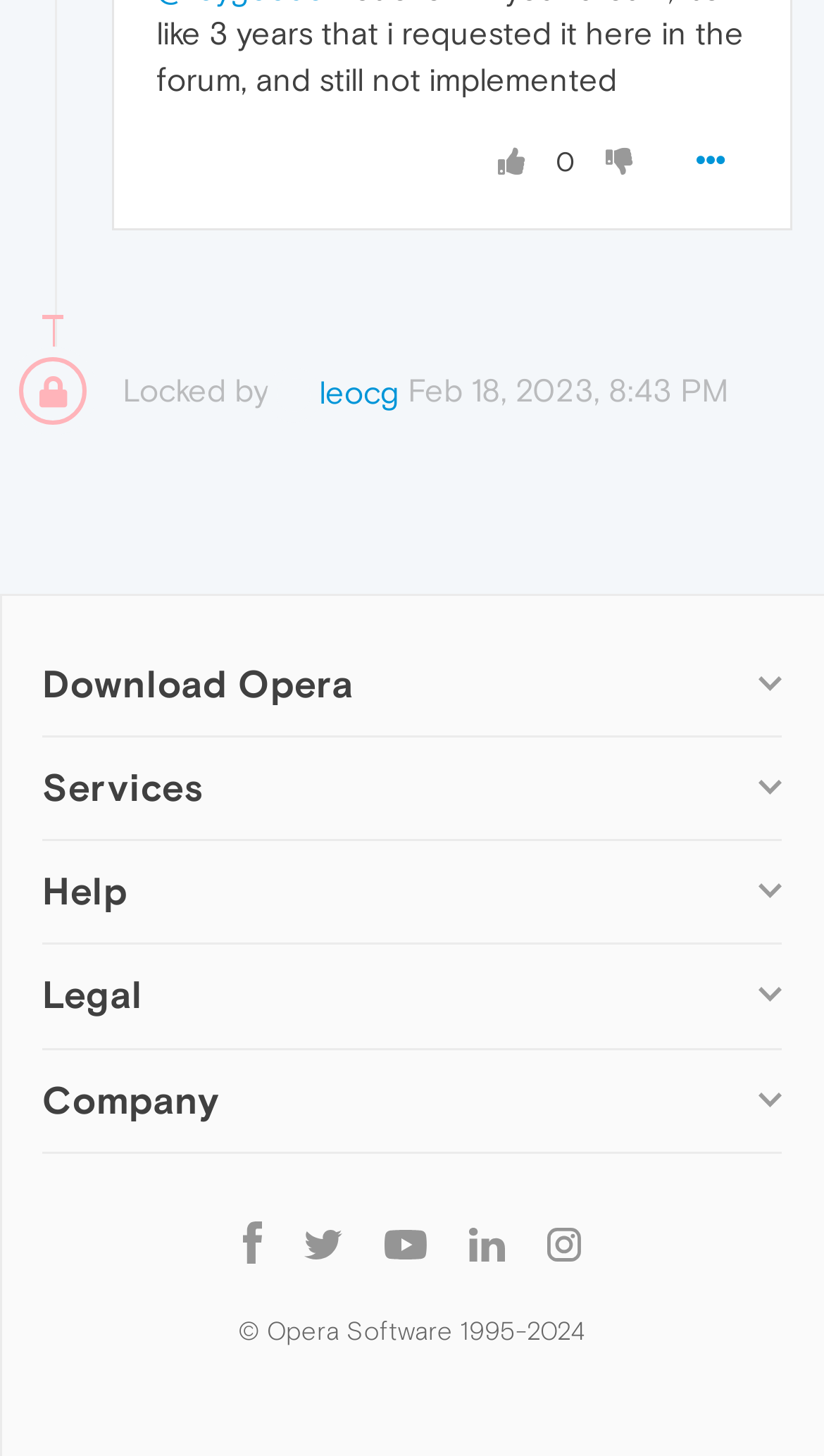What is the year of Opera Software's copyright?
Please respond to the question with a detailed and thorough explanation.

The StaticText element at the bottom of the webpage displays the copyright information '© Opera Software 1995-2024', indicating that the year of Opera Software's copyright is 1995-2024.